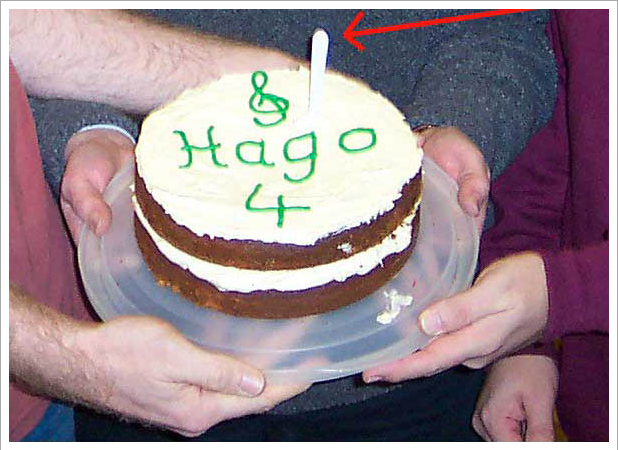How many individuals are holding the cake?
Based on the image, answer the question in a detailed manner.

In the background, we can see hands from at least three individuals contributing to the holding of the cake, indicating a sense of camaraderie and shared joy.